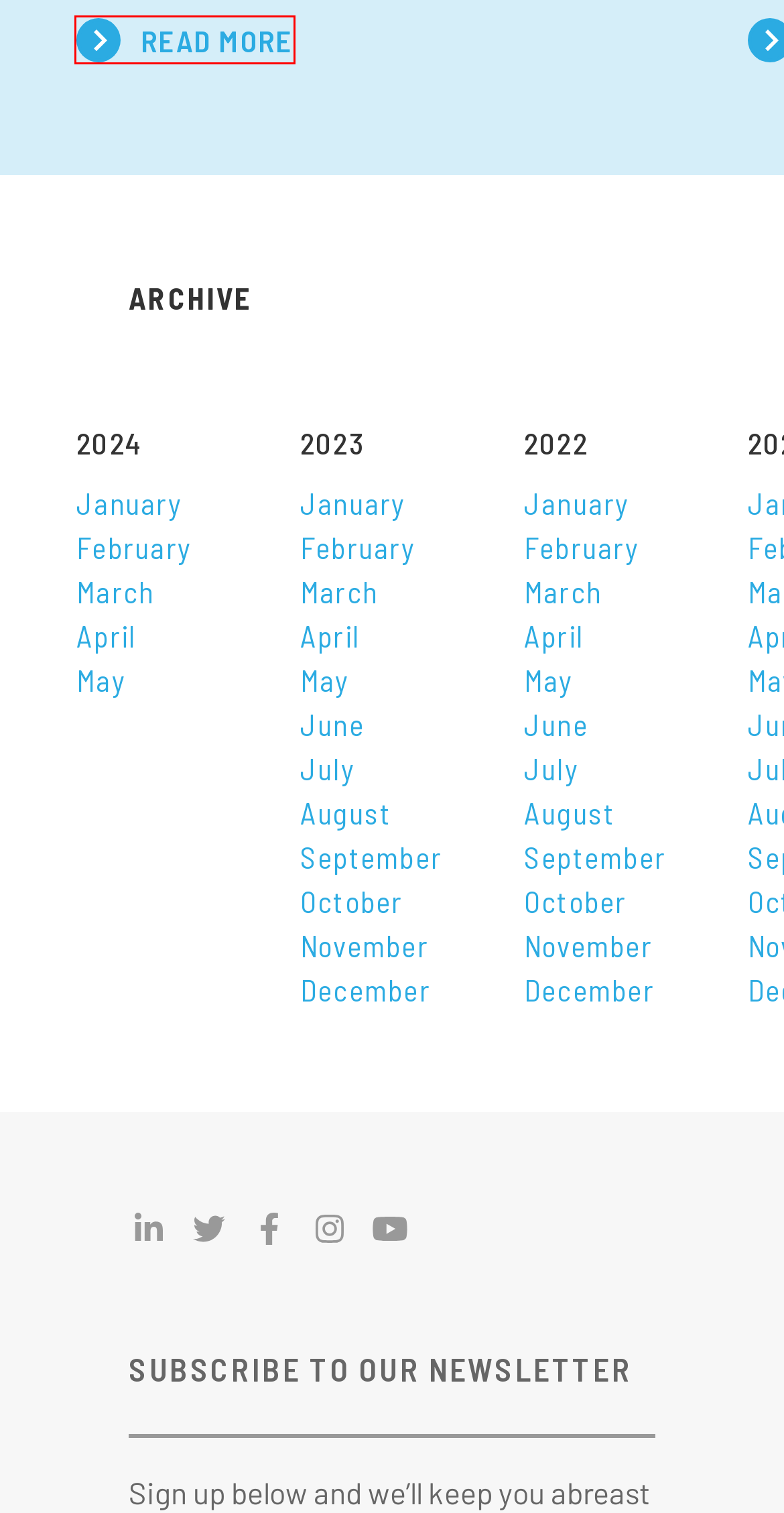Given a screenshot of a webpage featuring a red bounding box, identify the best matching webpage description for the new page after the element within the red box is clicked. Here are the options:
A. March 2023 - United Global Capital
B. July 2023 - United Global Capital
C. May 2022 - United Global Capital
D. If aged care advice is confusing – get advice - United Global Capital
E. March 2024 - United Global Capital
F. February 2023 - United Global Capital
G. April 2022 - United Global Capital
H. November 2023 - United Global Capital

D